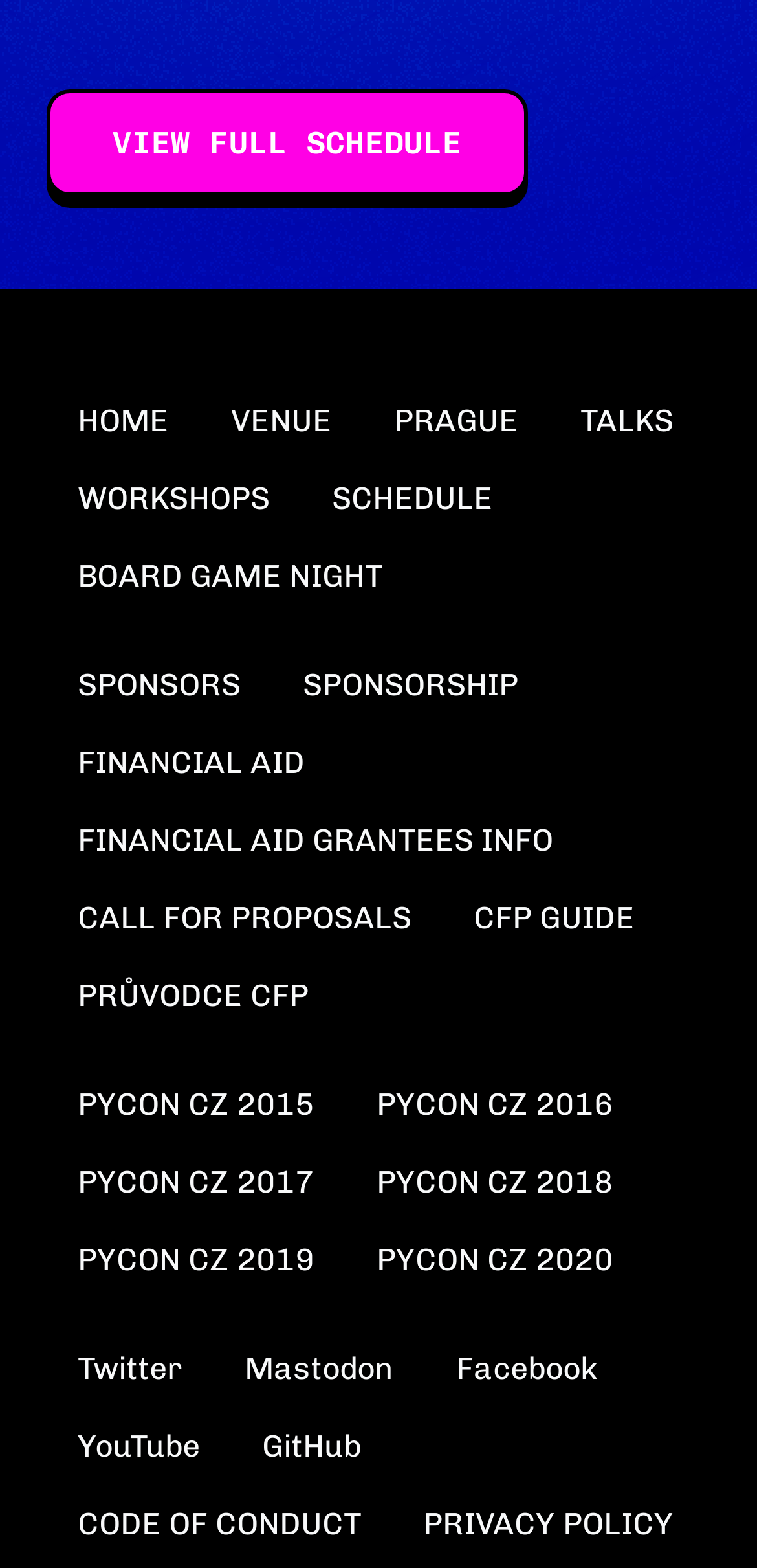What is the last link on the bottom navigation bar? From the image, respond with a single word or brief phrase.

PRIVACY POLICY